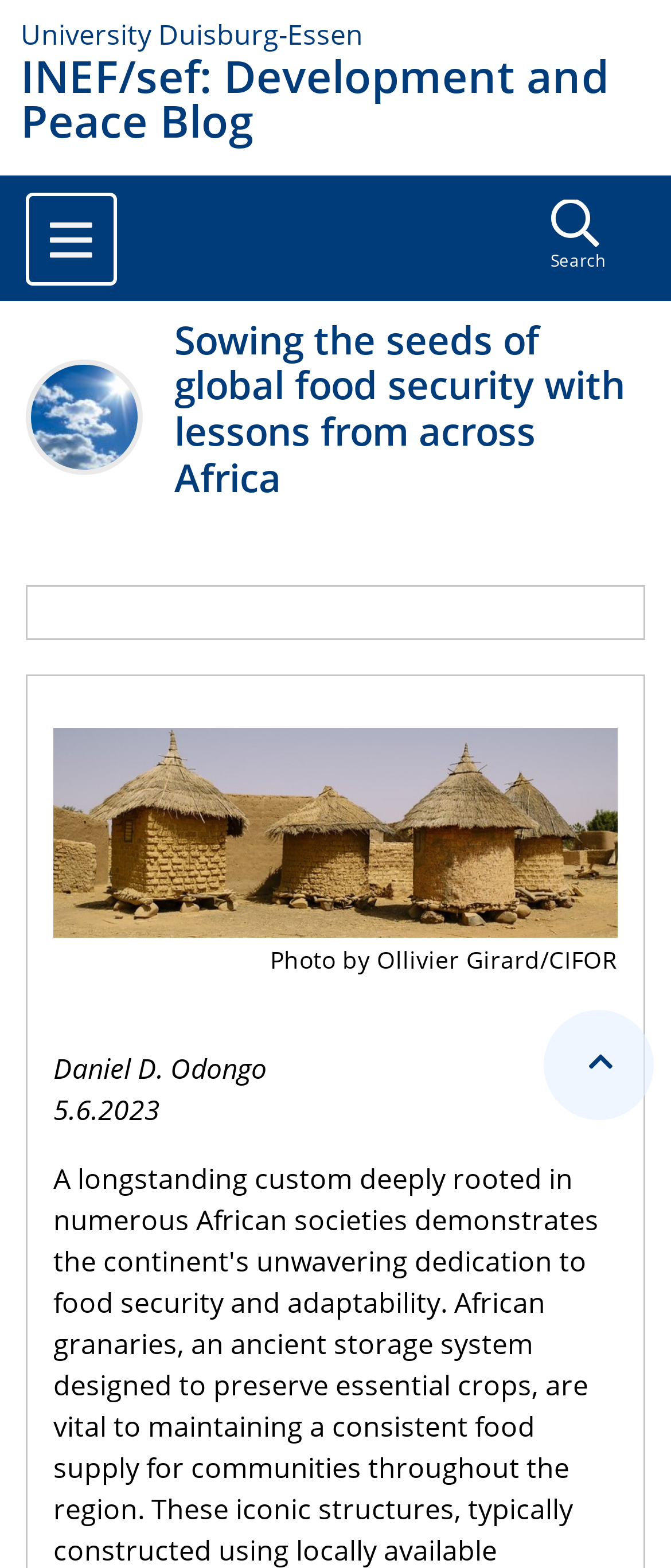How many links are there in the top section?
Provide an in-depth and detailed answer to the question.

I found the answer by looking at the top section of the webpage, which contains two links: 'University Duisburg-Essen' and 'INEF/sef: Development and Peace Blog'.